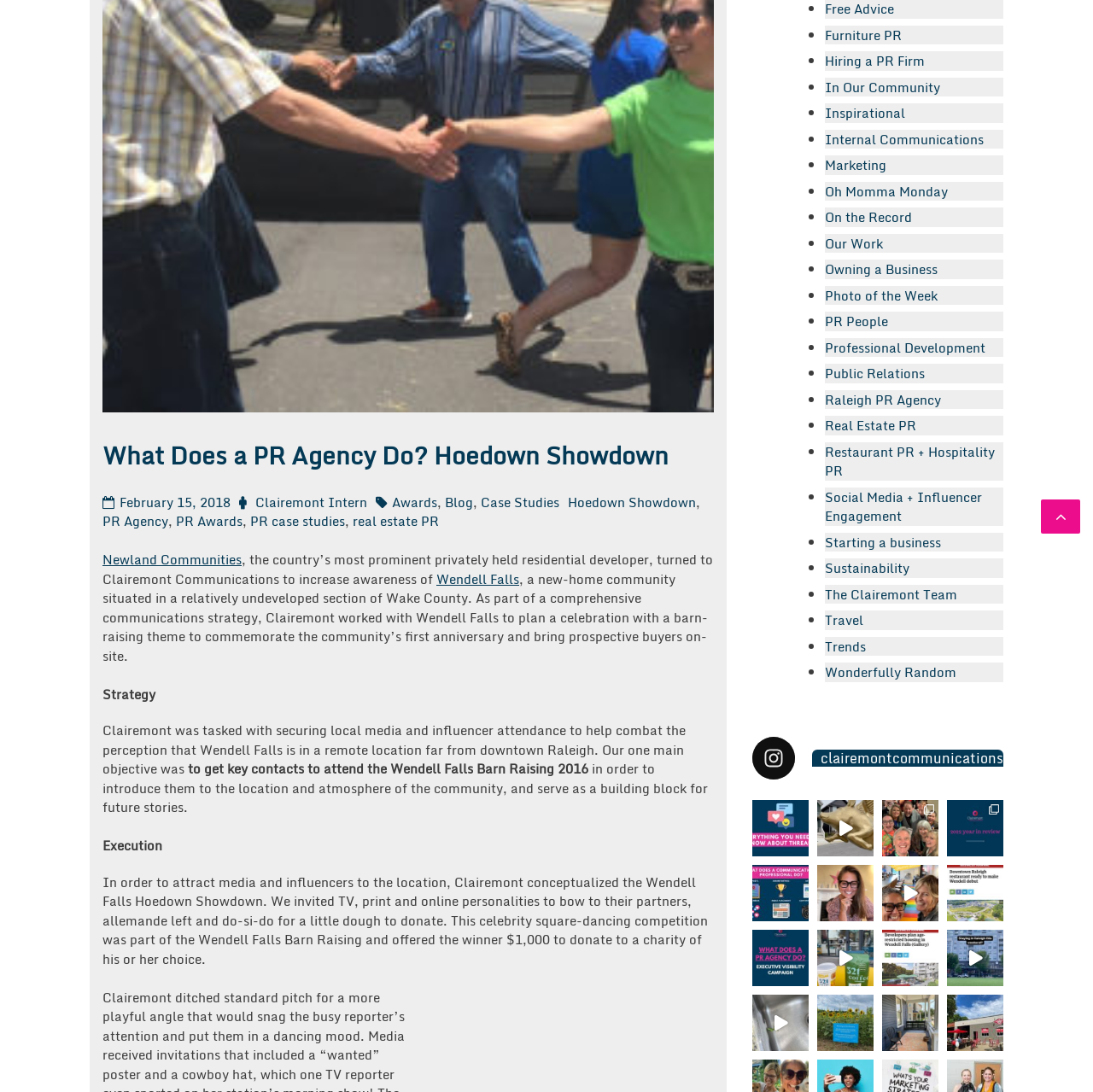Find the bounding box of the element with the following description: "February 15, 2018January 31, 2023". The coordinates must be four float numbers between 0 and 1, formatted as [left, top, right, bottom].

[0.094, 0.45, 0.219, 0.469]